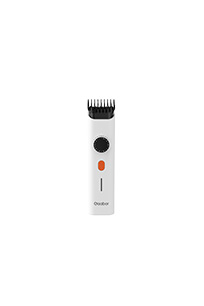Examine the image carefully and respond to the question with a detailed answer: 
What is the purpose of the adjustable blade setting?

The adjustable blade setting is included in the GHCL-N5A2 Hair Clipper to allow users to achieve precise grooming, which is essential for getting the desired hairstyle.